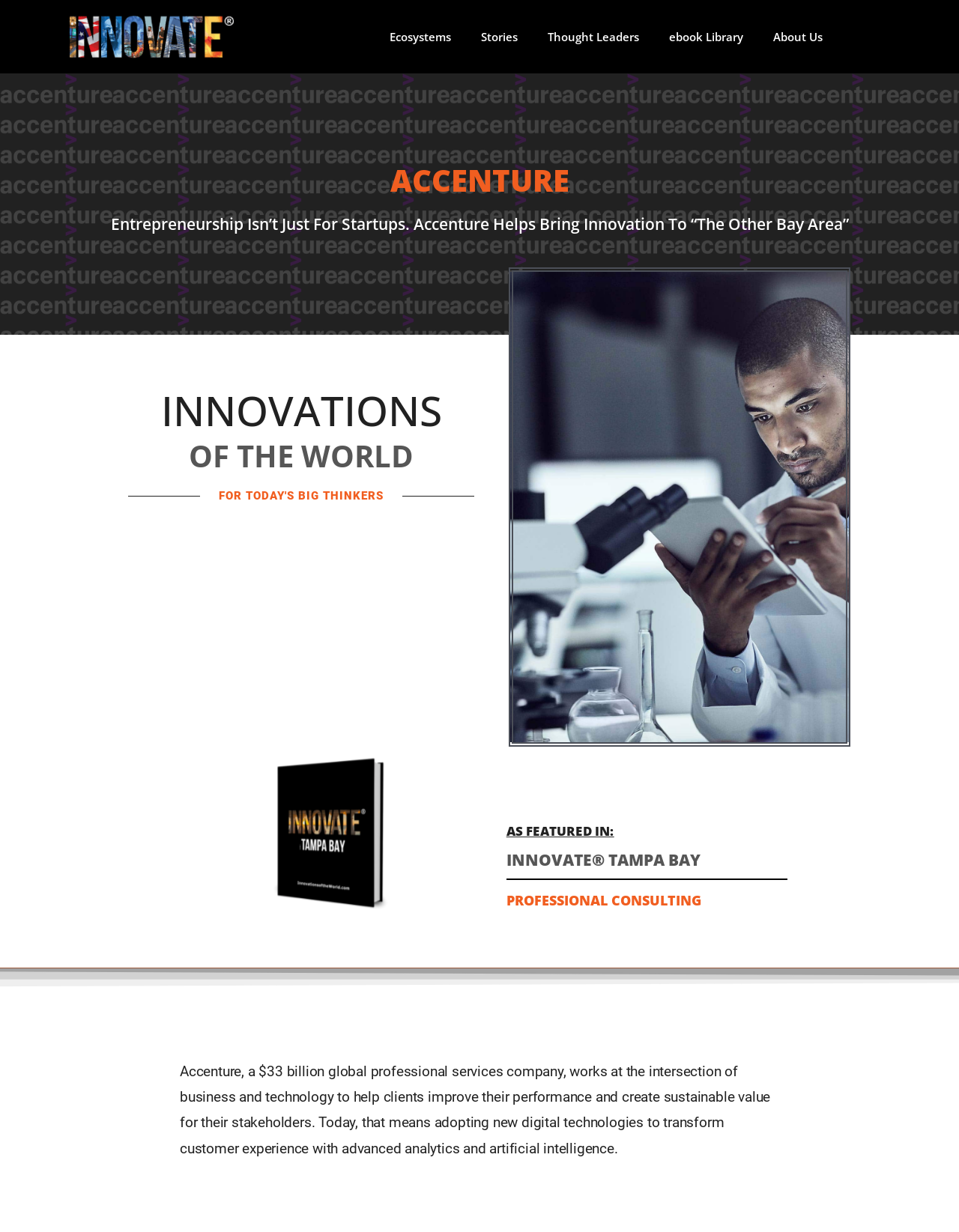Using the information in the image, give a detailed answer to the following question: What is the name of the featured publication?

The name of the featured publication can be found in the link element 'INNOVATE TAMPA BAY' with bounding box coordinates [0.528, 0.689, 0.73, 0.706].